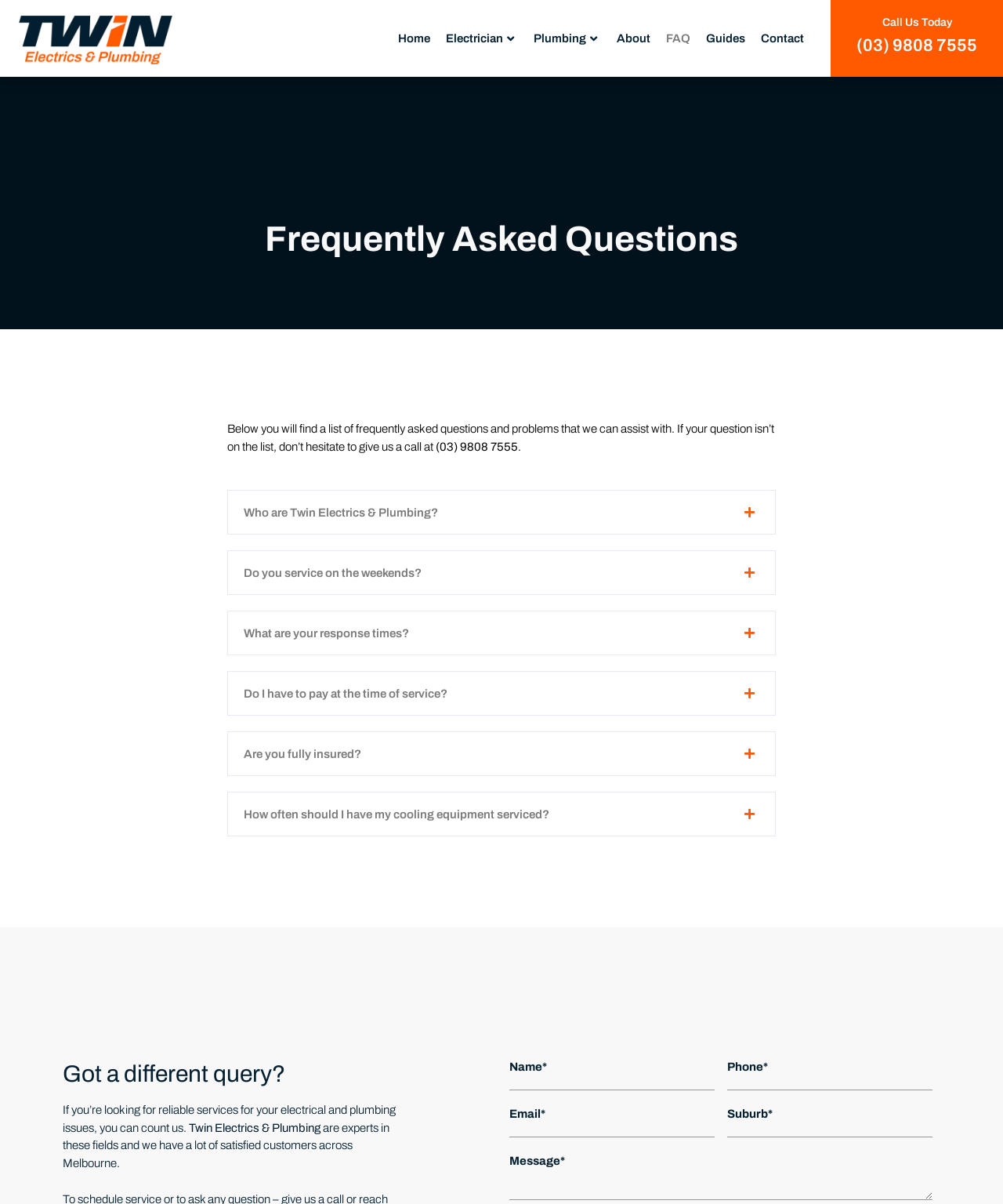Please provide the bounding box coordinates for the element that needs to be clicked to perform the instruction: "Fill in the name field". The coordinates must consist of four float numbers between 0 and 1, formatted as [left, top, right, bottom].

[0.508, 0.892, 0.712, 0.906]